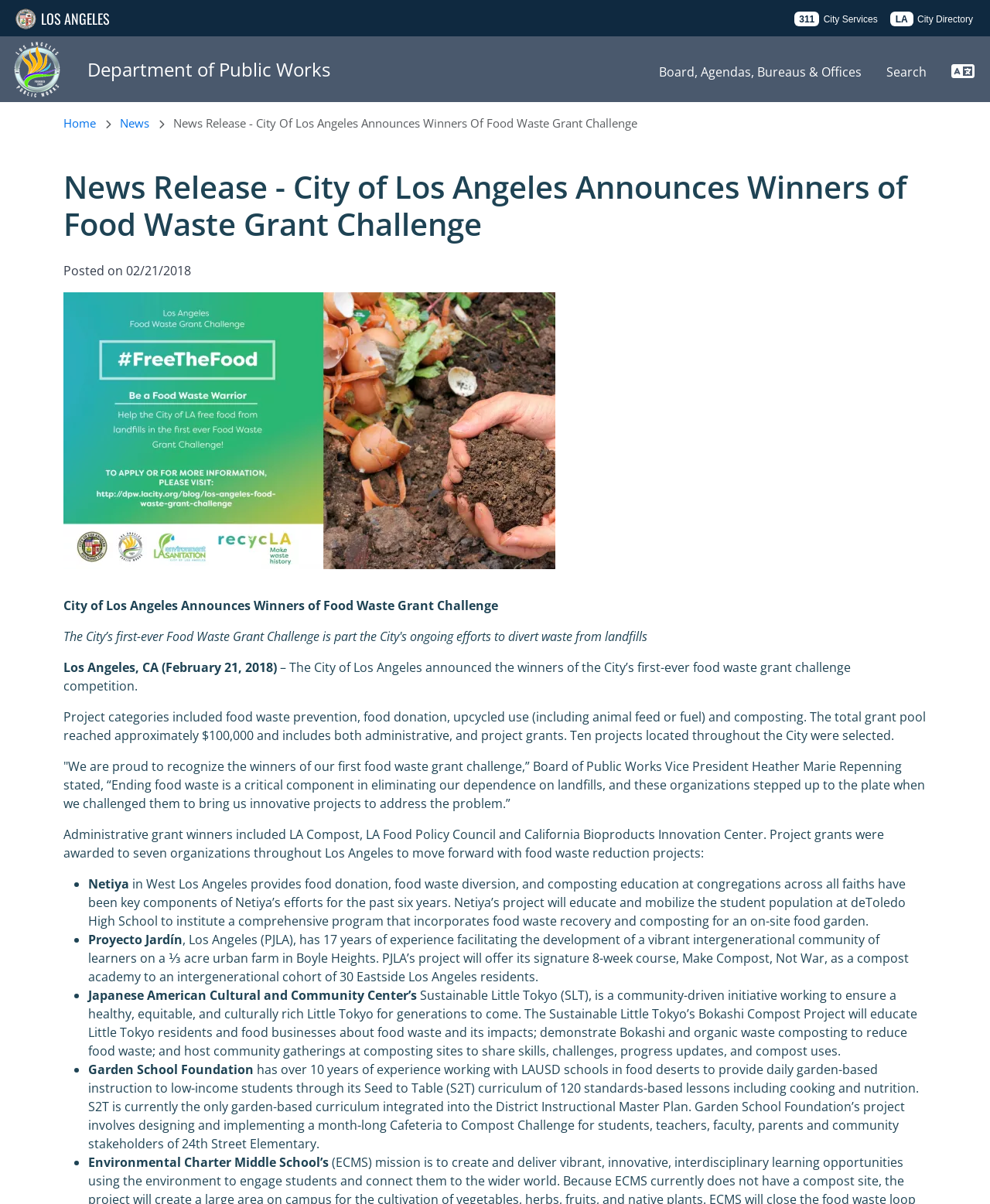Please find the bounding box coordinates of the element that must be clicked to perform the given instruction: "View News". The coordinates should be four float numbers from 0 to 1, i.e., [left, top, right, bottom].

[0.121, 0.096, 0.151, 0.109]